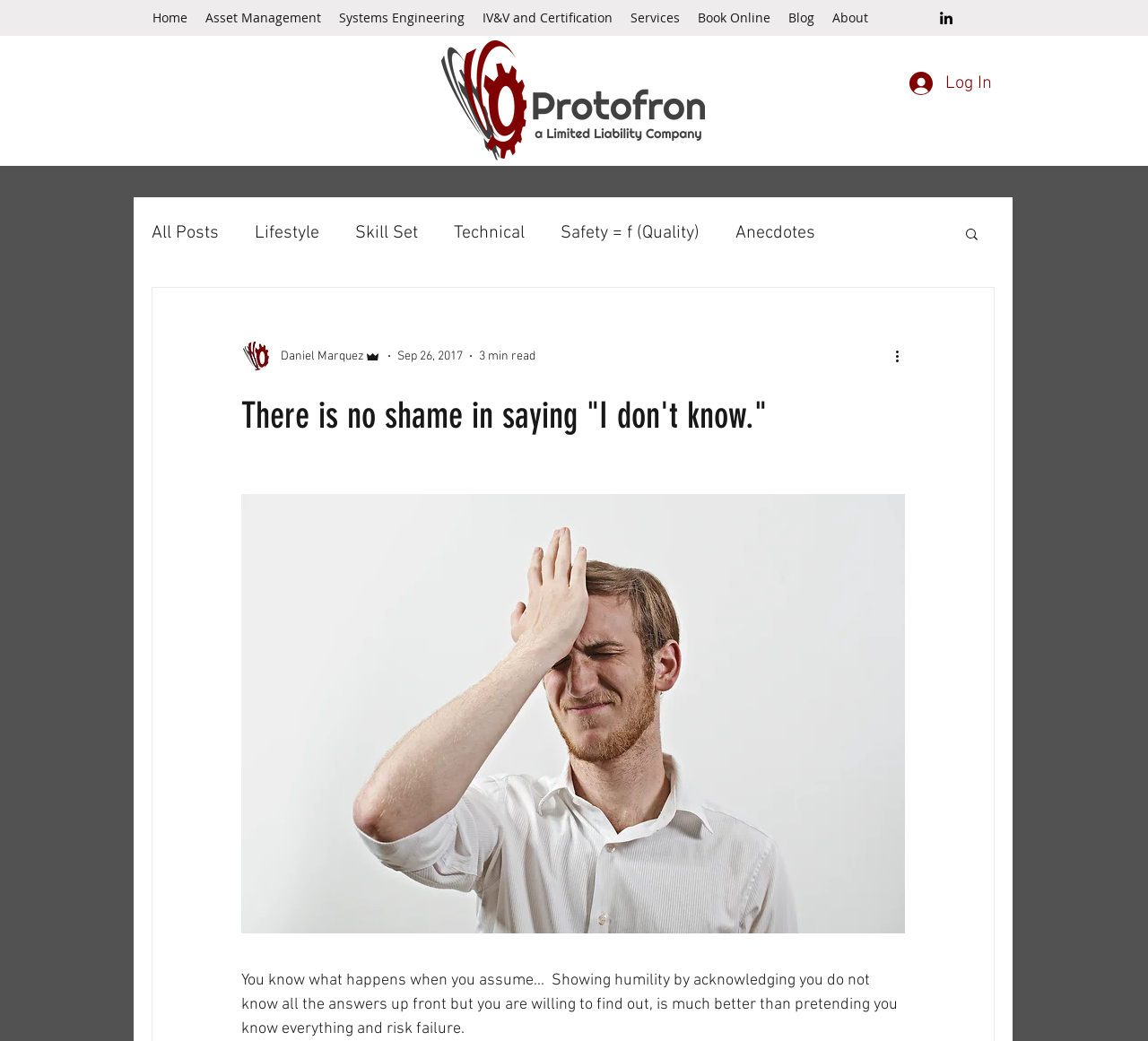What is the date of the blog post?
Refer to the image and give a detailed answer to the question.

The date of the blog post can be found in the section below the writer's picture, where it is written as 'Sep 26, 2017'.